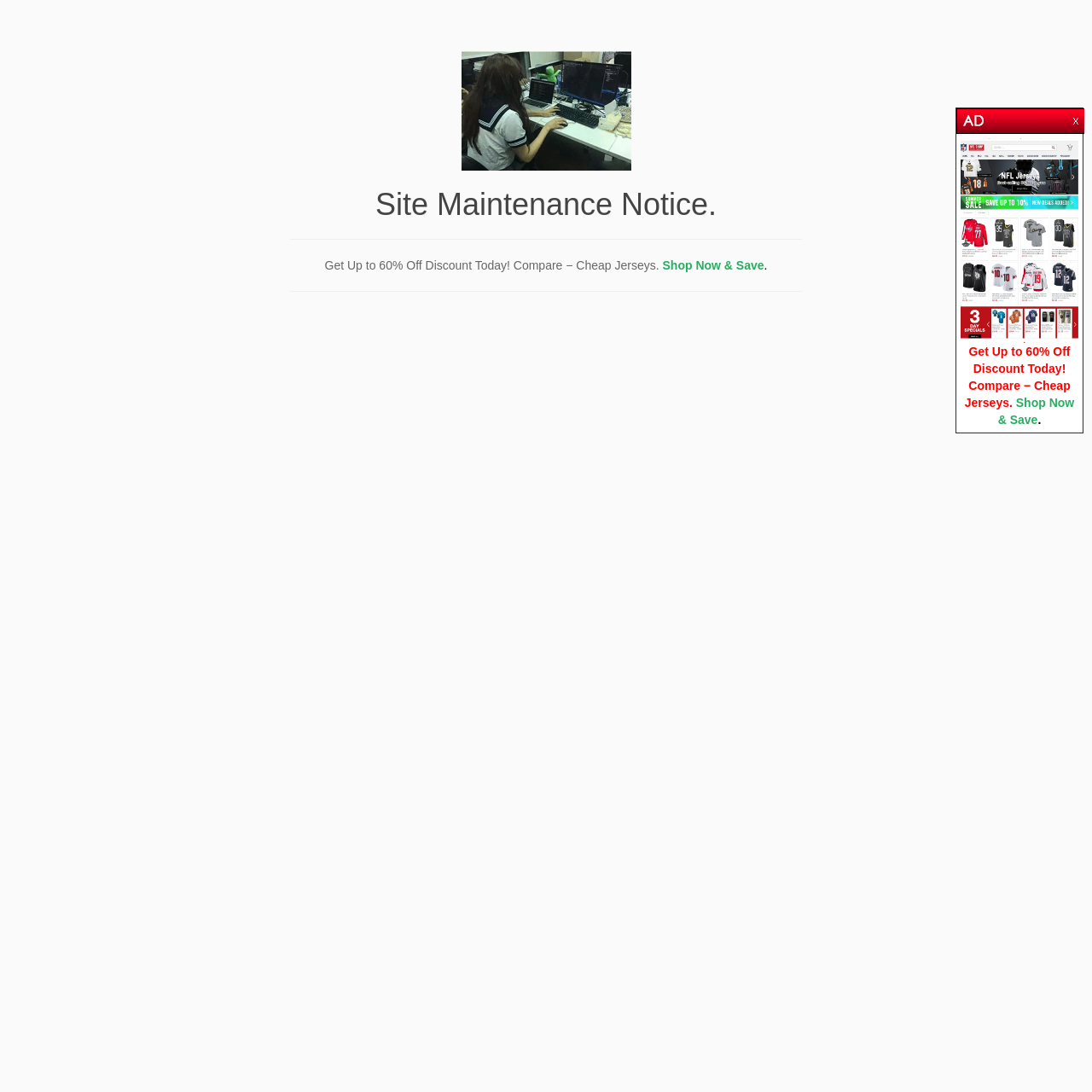Describe the webpage in detail, including text, images, and layout.

The webpage appears to be an online store for wholesale NFL jerseys. At the top of the page, there is a large image taking up about a quarter of the screen, likely a logo or a promotional banner. Below the image, a site maintenance notice is displayed in a heading, separated from the rest of the content by a horizontal separator line.

The main content of the page is divided into two sections. On the left side, there is a promotional message "Get Up to 60% Off Discount Today! Compare − Cheap Jerseys" in a static text element, followed by a "Shop Now & Save" link. On the right side, there is a link to "Wholesale Jerseys Online" accompanied by a smaller image, likely a thumbnail or an icon. Below this link, the same promotional message is repeated.

At the top-right corner of the page, there is a small "Close" button with a faint text "\xa0\xa0" next to it, possibly a toggle button for a notification or a popup. Overall, the page has a simple layout with a focus on promoting wholesale NFL jerseys and encouraging visitors to shop.